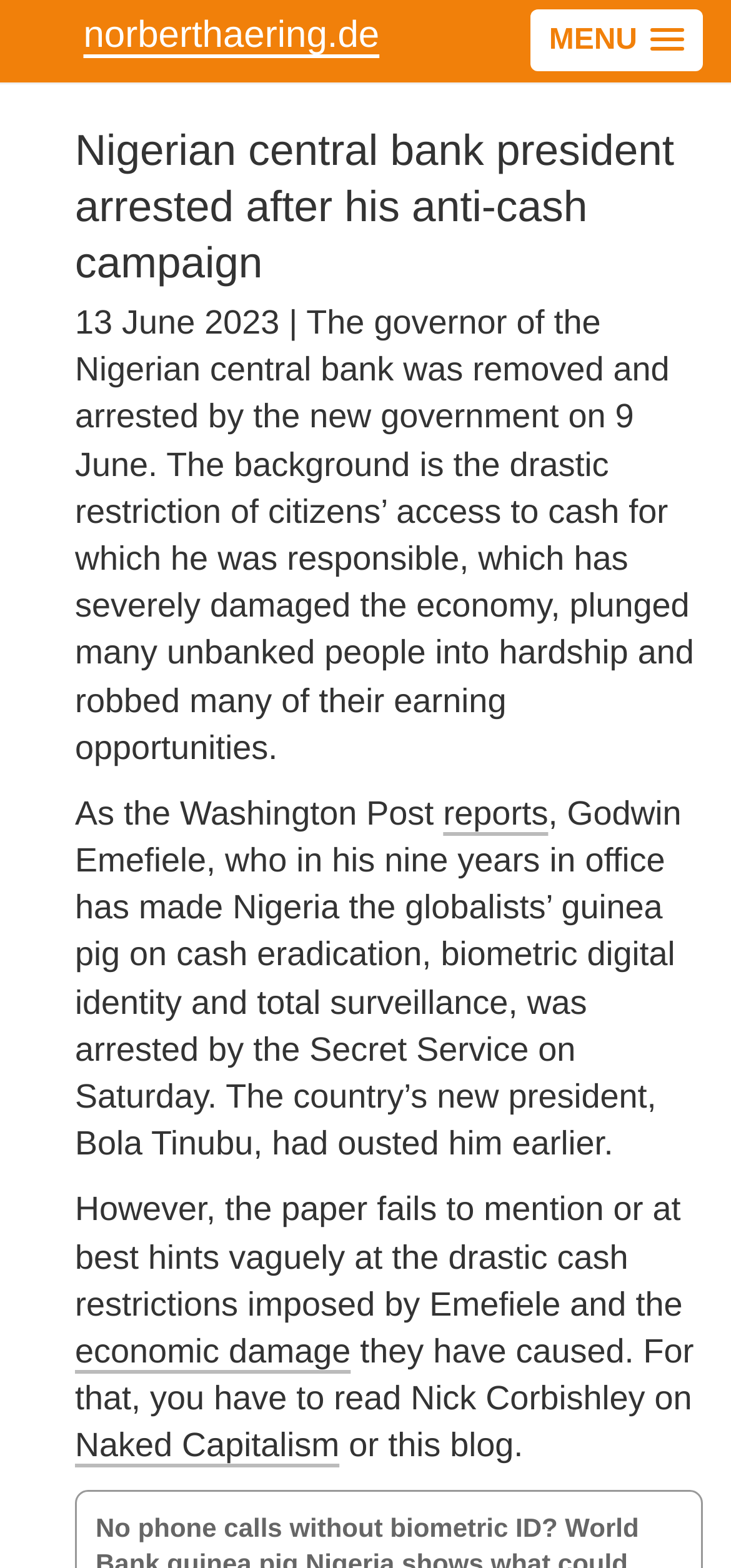Generate the main heading text from the webpage.

Nigerian central bank president arrested after his anti-cash campaign